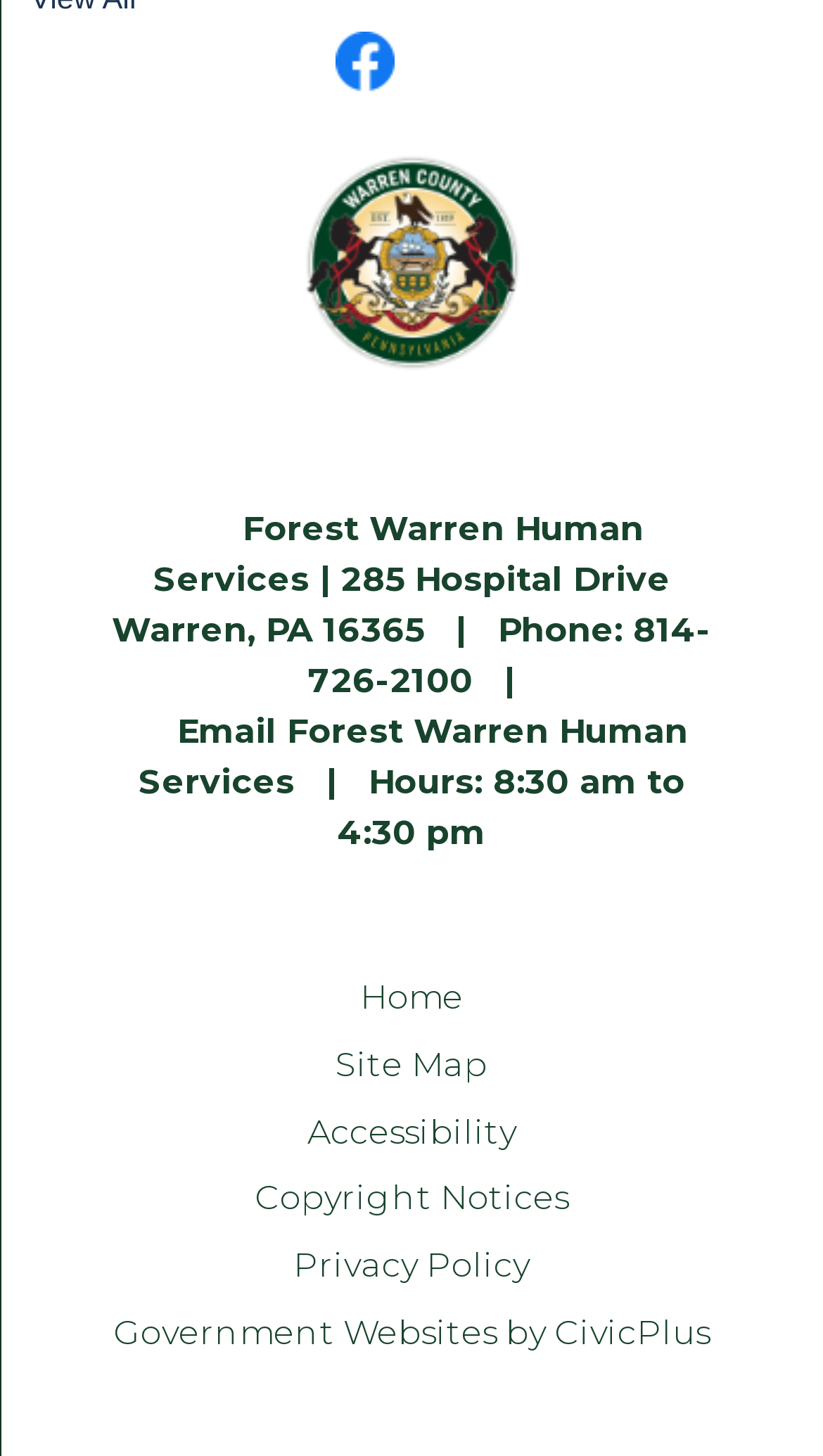Specify the bounding box coordinates of the element's area that should be clicked to execute the given instruction: "Visit the home page". The coordinates should be four float numbers between 0 and 1, i.e., [left, top, right, bottom].

[0.437, 0.671, 0.563, 0.699]